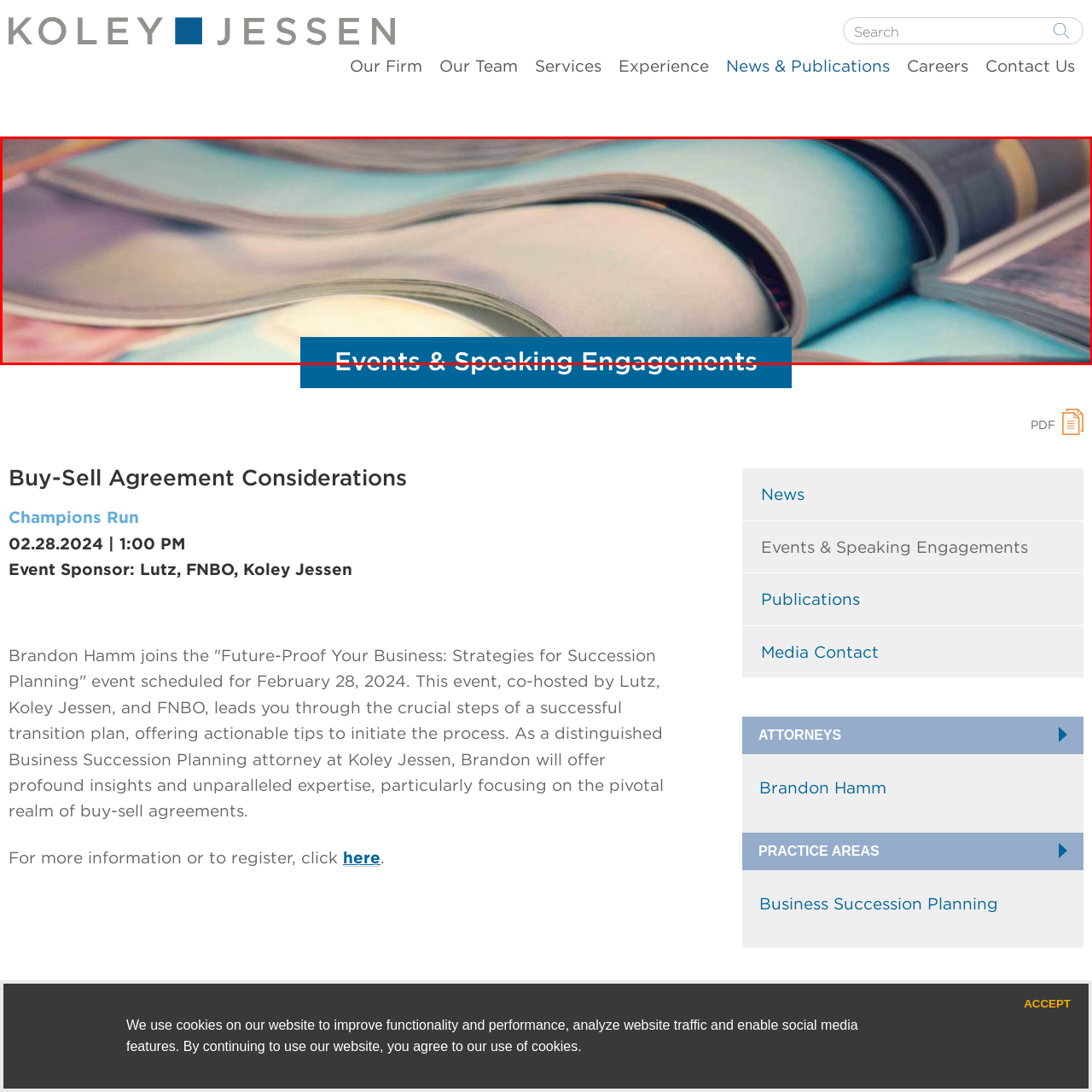Inspect the image bordered by the red bounding box and supply a comprehensive response to the upcoming question based on what you see in the image: What is the effect of the soft focus on the pages?

The soft focus on the pages creates a sense of depth and movement because the caption states that it 'suggests a sense of depth and movement, drawing viewers' attention to the layered textures and vibrant colors of the printed material'.